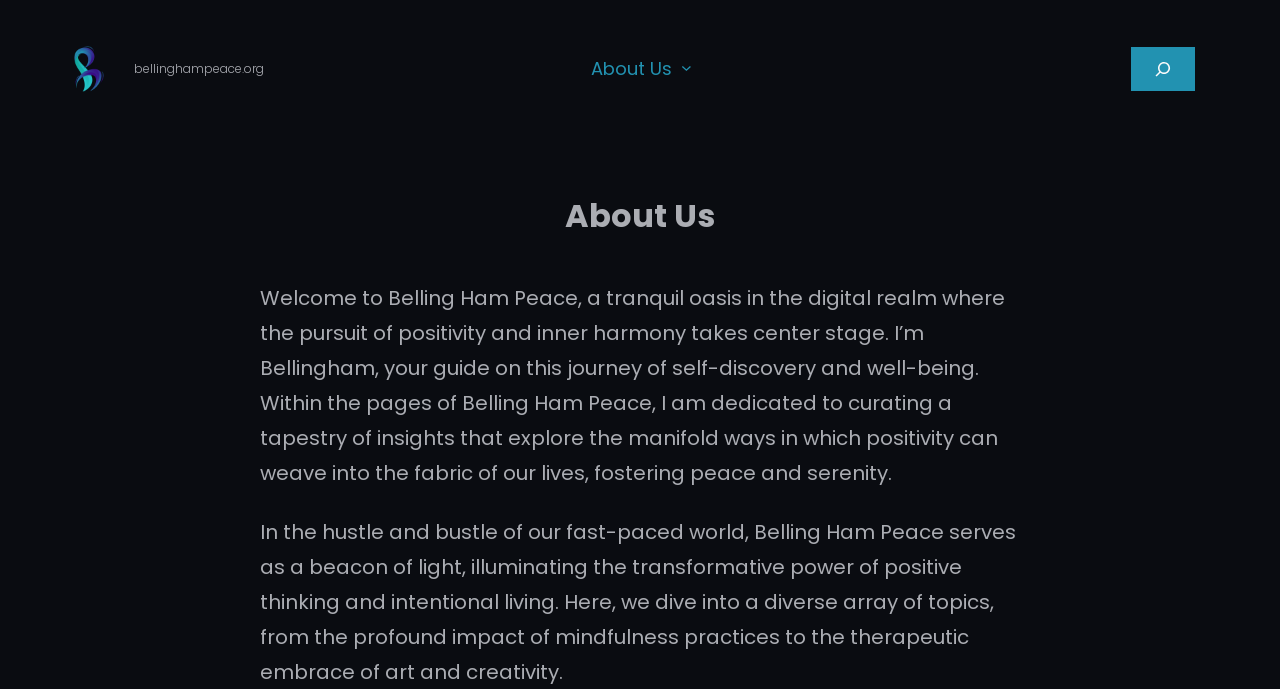What is the name of the website?
Give a detailed explanation using the information visible in the image.

The name of the website can be found in the top-left corner of the webpage, where the logo is located. The text 'bellinghampeace.org' is written next to the logo, indicating that this is the website's name.